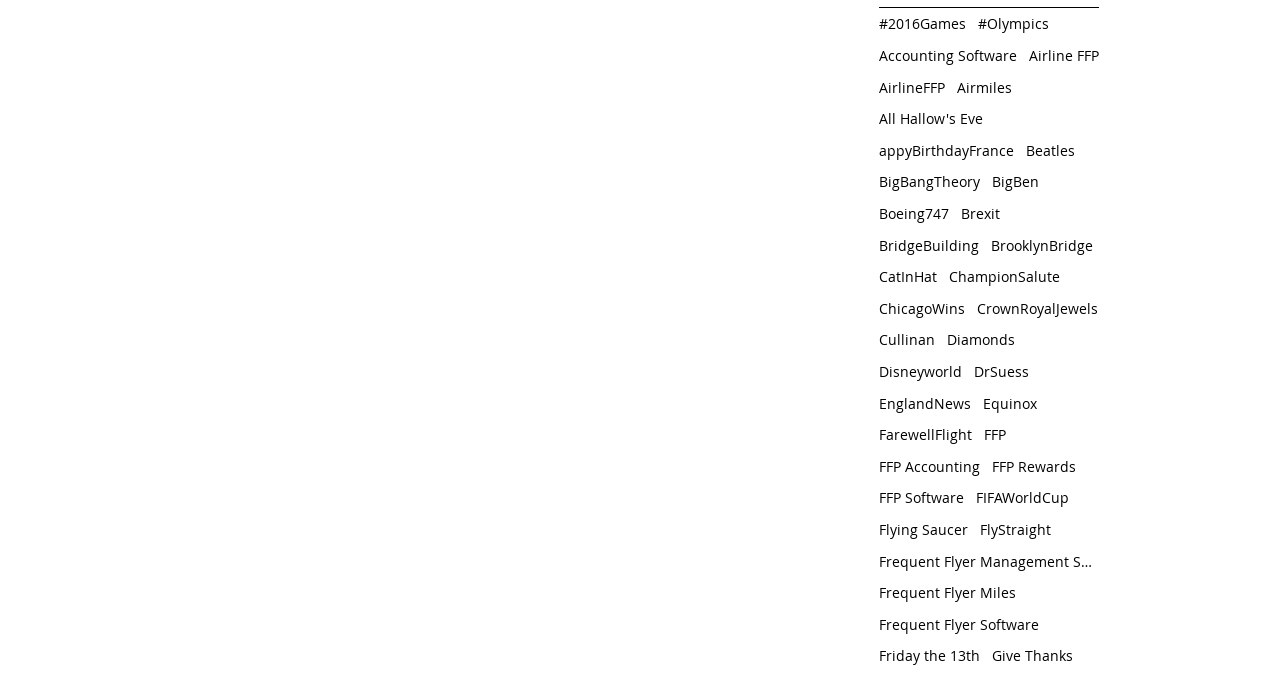Bounding box coordinates are specified in the format (top-left x, top-left y, bottom-right x, bottom-right y). All values are floating point numbers bounded between 0 and 1. Please provide the bounding box coordinate of the region this sentence describes: Previous postAlgorithmic Companion Species

None